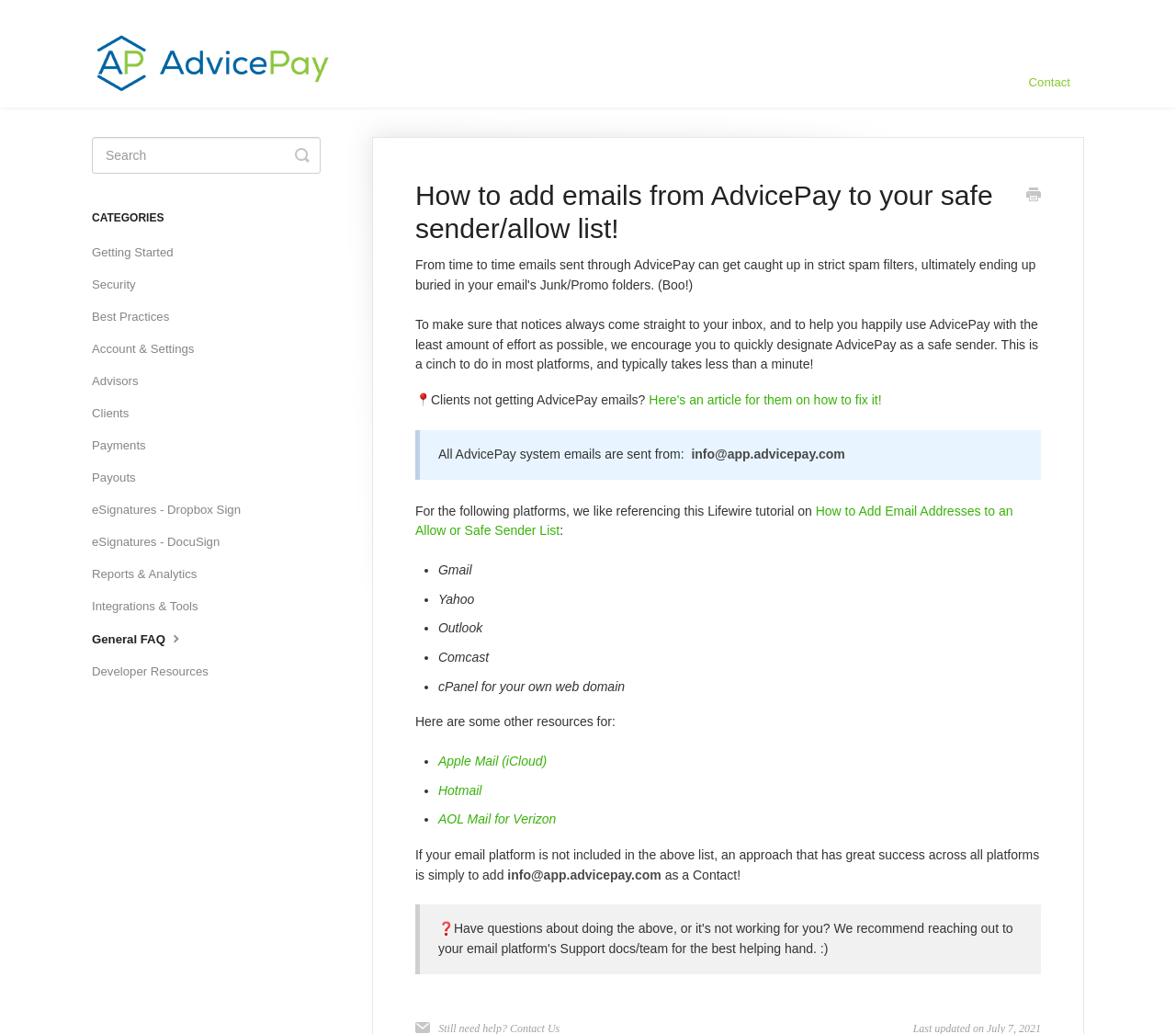Determine the bounding box for the HTML element described here: "General FAQ". The coordinates should be given as [left, top, right, bottom] with each number being a float between 0 and 1.

[0.078, 0.604, 0.169, 0.633]